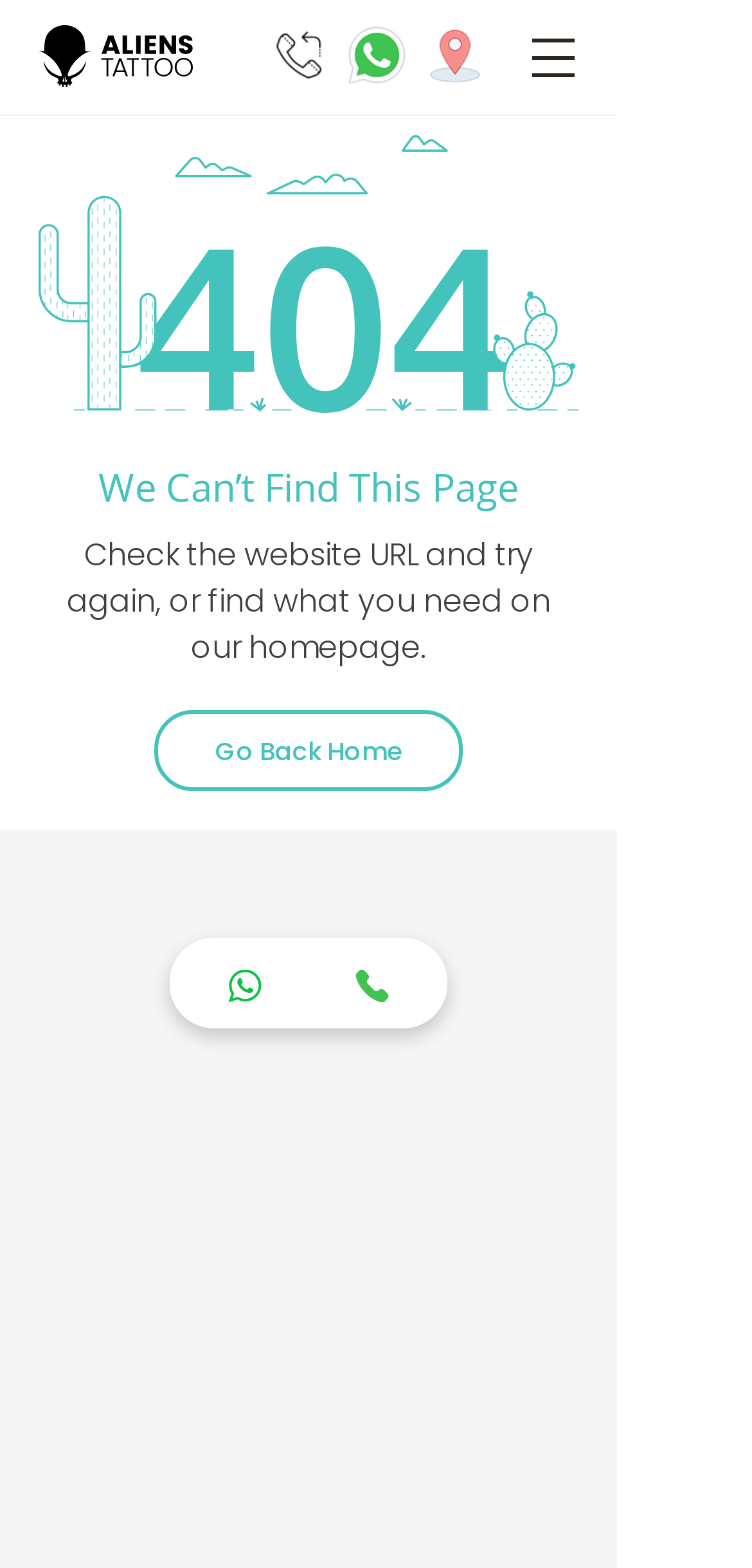Please answer the following question using a single word or phrase: 
What is the text on the first link?

Phone Call to Aliens Tattoo